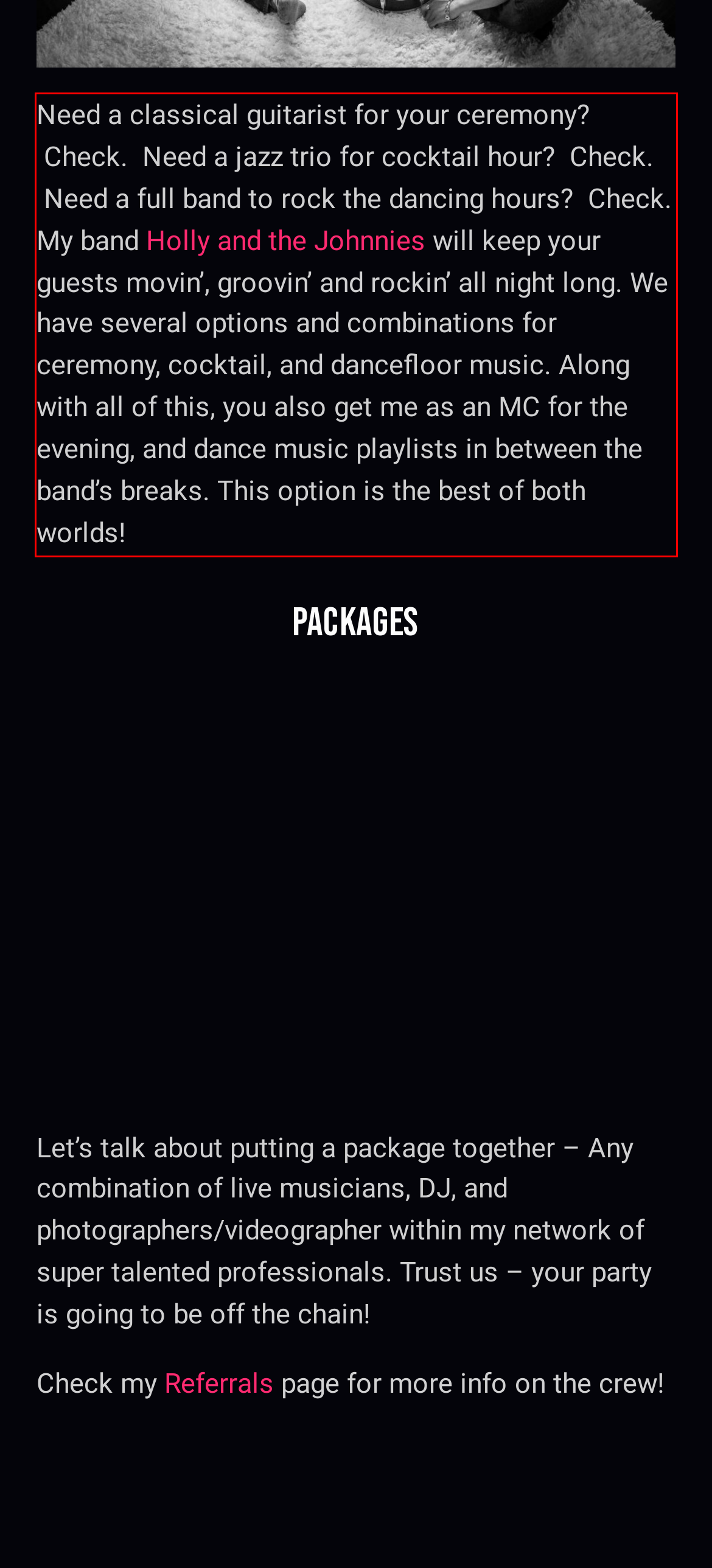Extract and provide the text found inside the red rectangle in the screenshot of the webpage.

Need a classical guitarist for your ceremony? Check. Need a jazz trio for cocktail hour? Check. Need a full band to rock the dancing hours? Check. My band Holly and the Johnnies will keep your guests movin’, groovin’ and rockin’ all night long. We have several options and combinations for ceremony, cocktail, and dancefloor music. Along with all of this, you also get me as an MC for the evening, and dance music playlists in between the band’s breaks. This option is the best of both worlds!